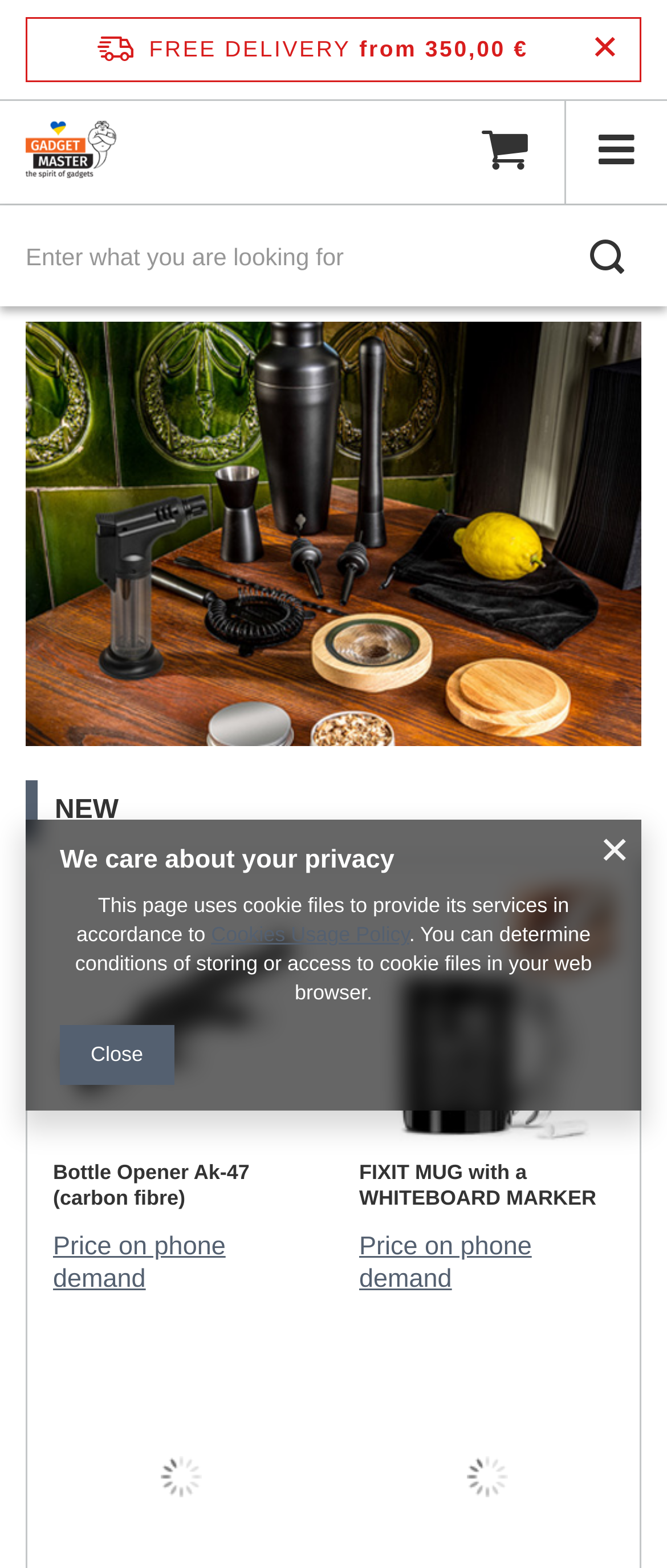Highlight the bounding box coordinates of the region I should click on to meet the following instruction: "Click the 'Main Menu' button".

None